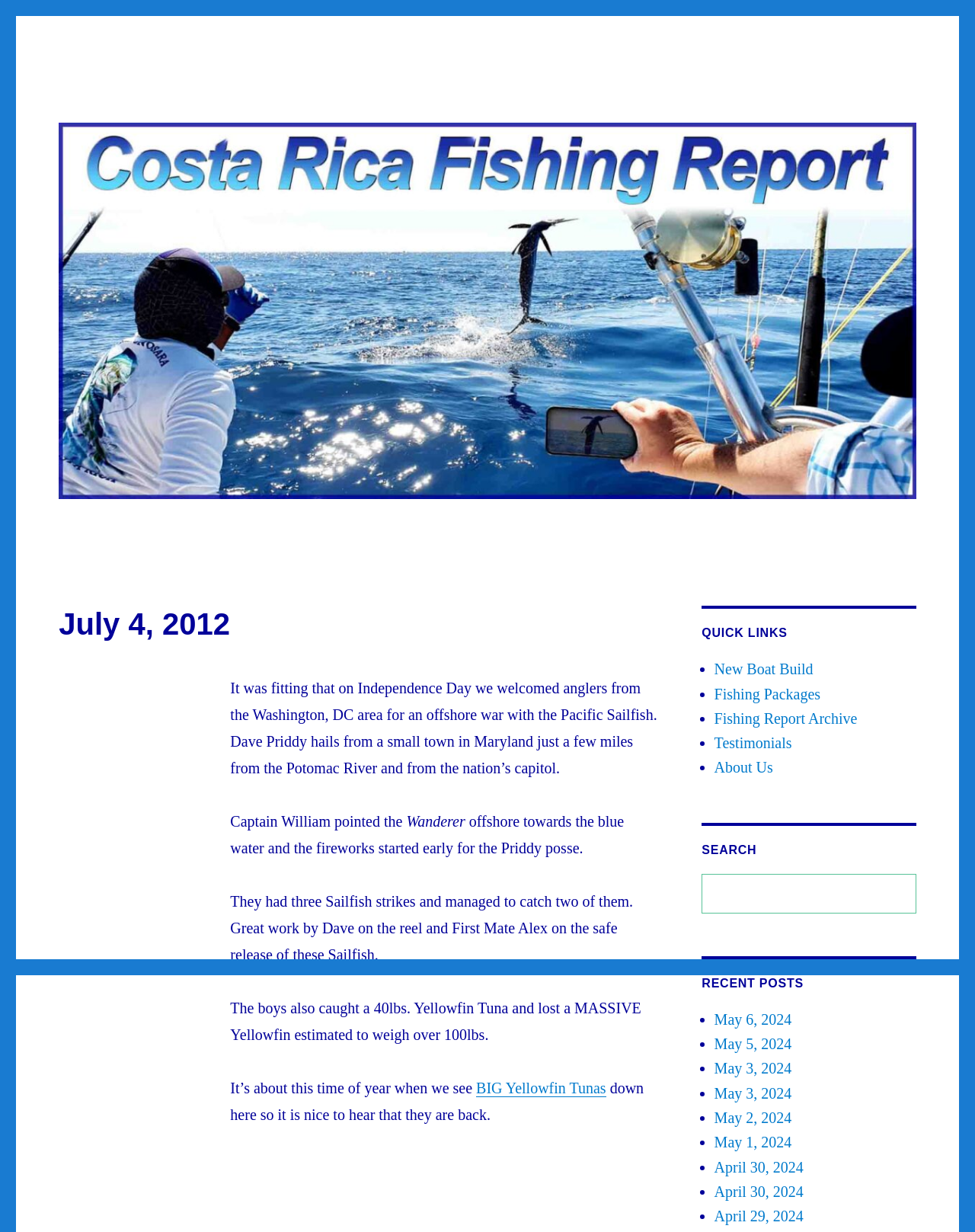Could you find the bounding box coordinates of the clickable area to complete this instruction: "Create account"?

None